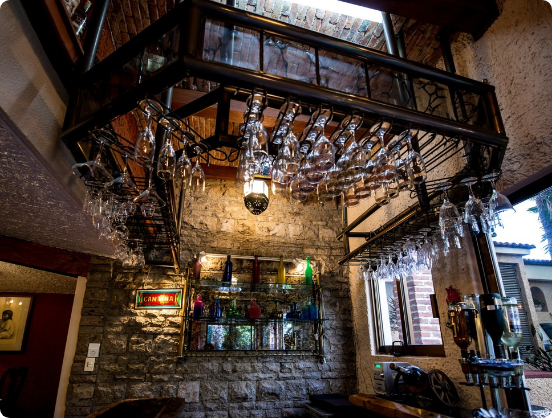What is hanging from the wrought iron rack?
Examine the image and provide an in-depth answer to the question.

The caption describes the visually appealing space, mentioning that vintage glassware hangs elegantly from a wrought iron rack, adding a sophisticated touch to the atmosphere.